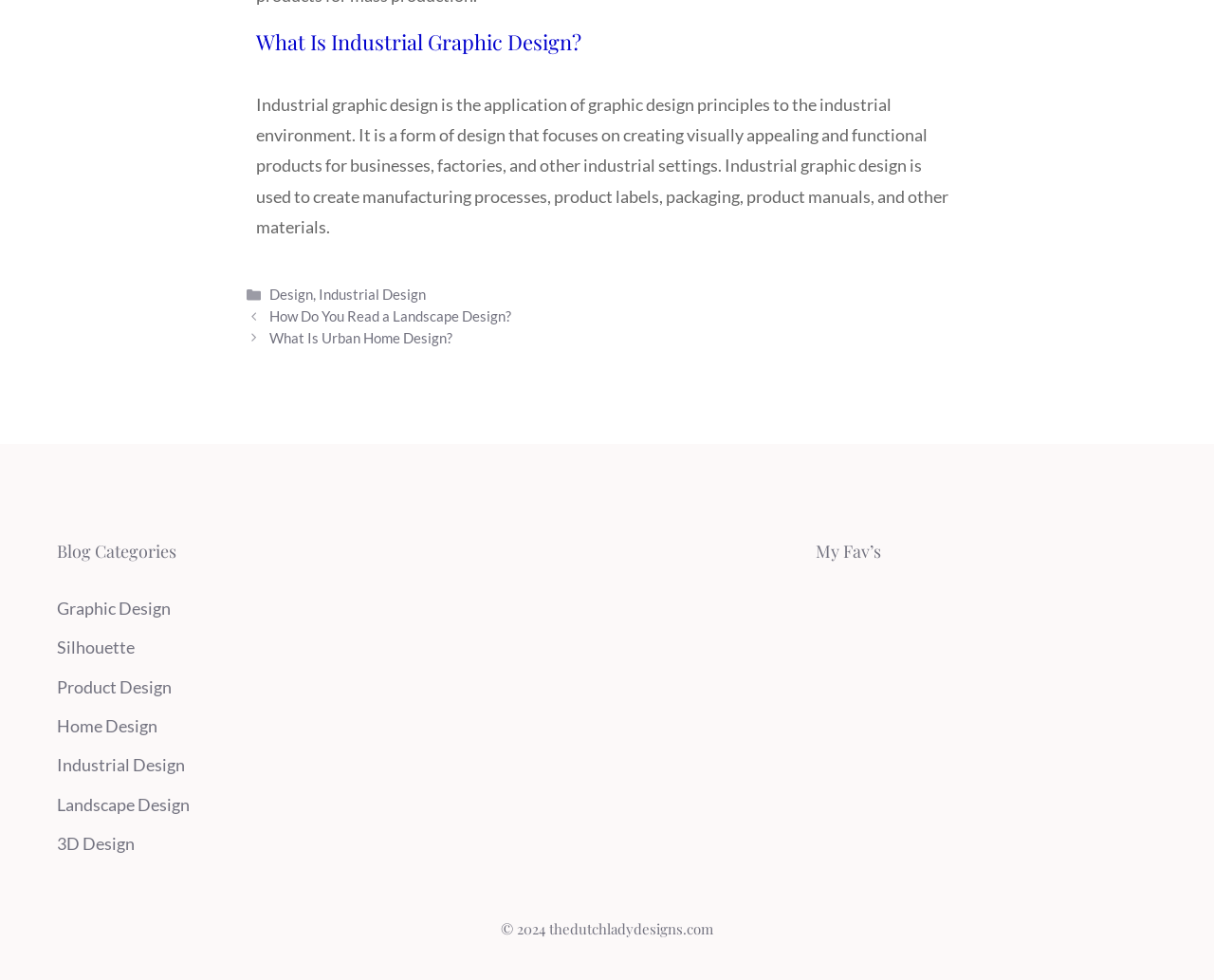Identify the bounding box coordinates of the clickable region to carry out the given instruction: "Visit 'Graphic Design'".

[0.047, 0.61, 0.141, 0.631]